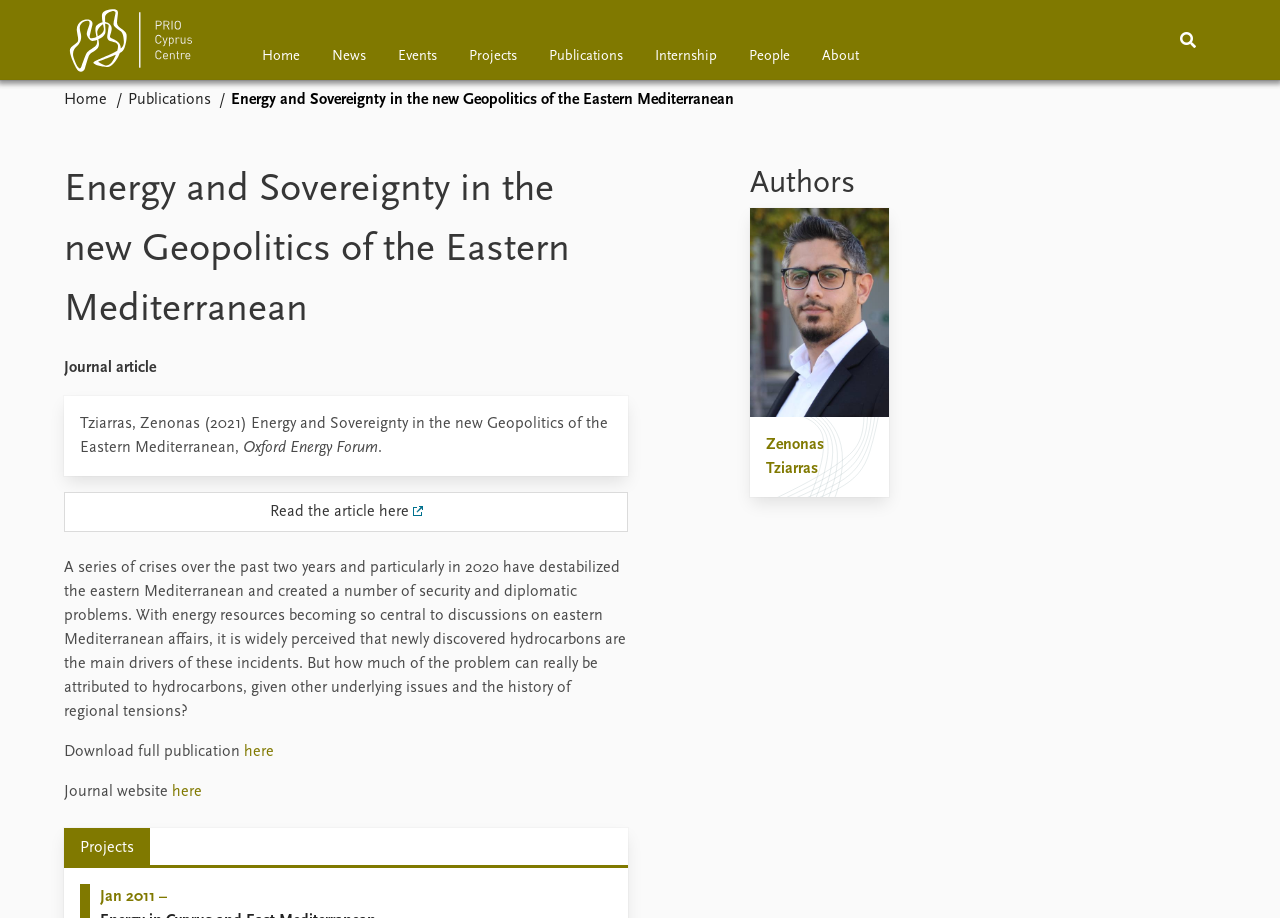Refer to the screenshot and answer the following question in detail:
What is the publication type of the article?

I found the publication type by looking at the static text element with the text 'Journal article' which is located near the top of the page.